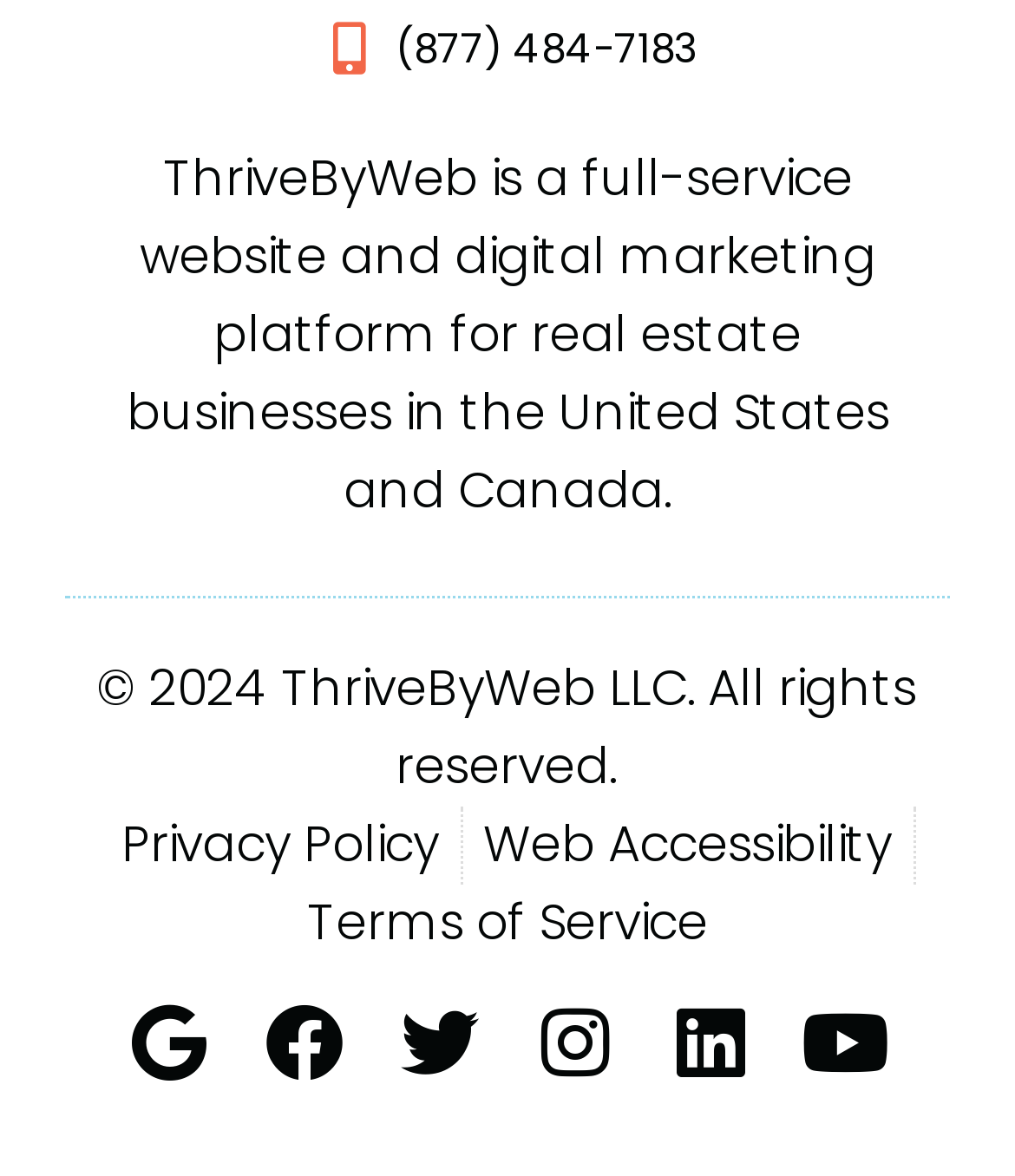What is the phone number on the webpage?
Refer to the image and provide a detailed answer to the question.

The phone number is located at the top of the webpage, inside a link element with bounding box coordinates [0.313, 0.008, 0.687, 0.075].